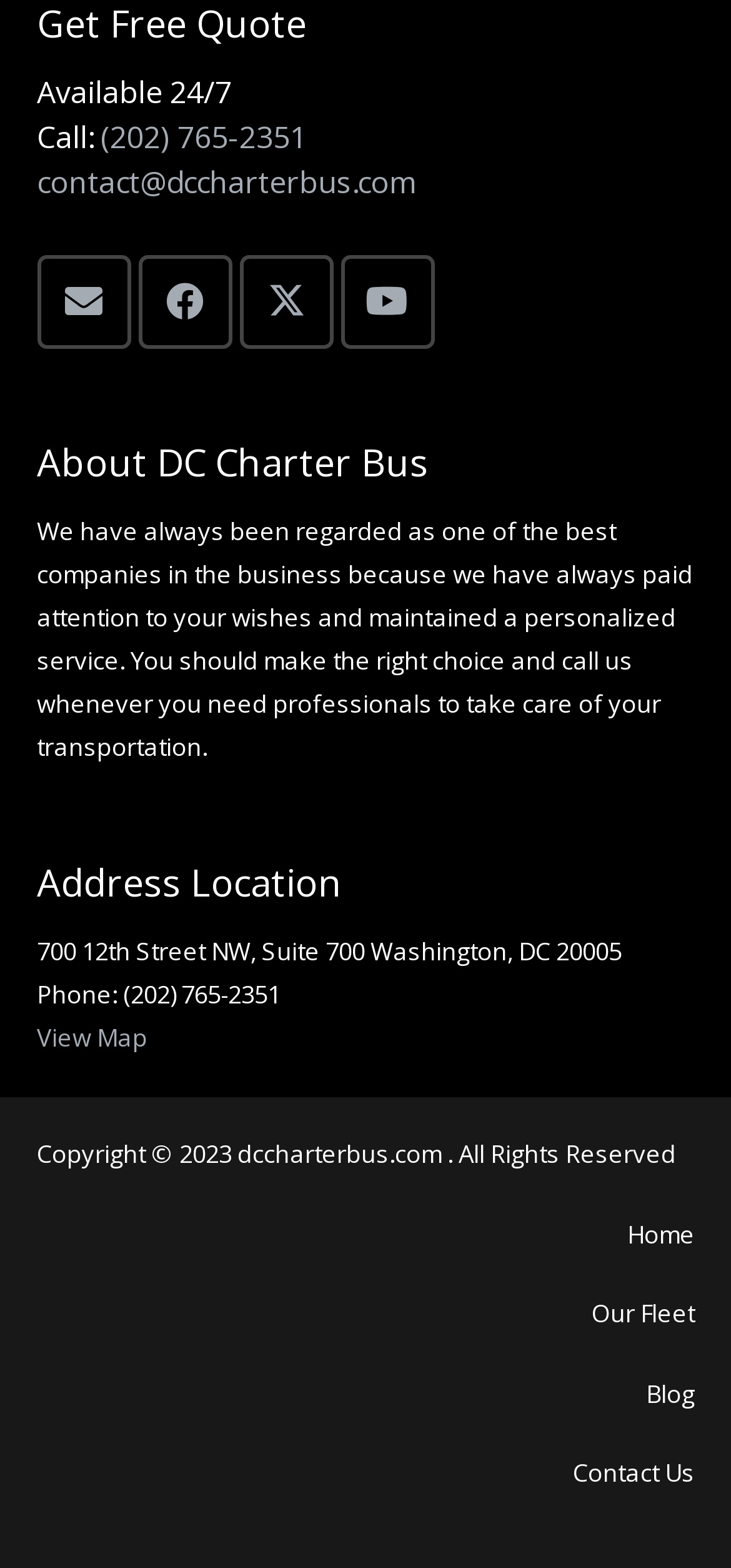Based on the image, give a detailed response to the question: What social media platforms does DC Charter Bus have?

I found the social media platforms by looking at the links below the 'Email' link, which contain the names of the social media platforms.